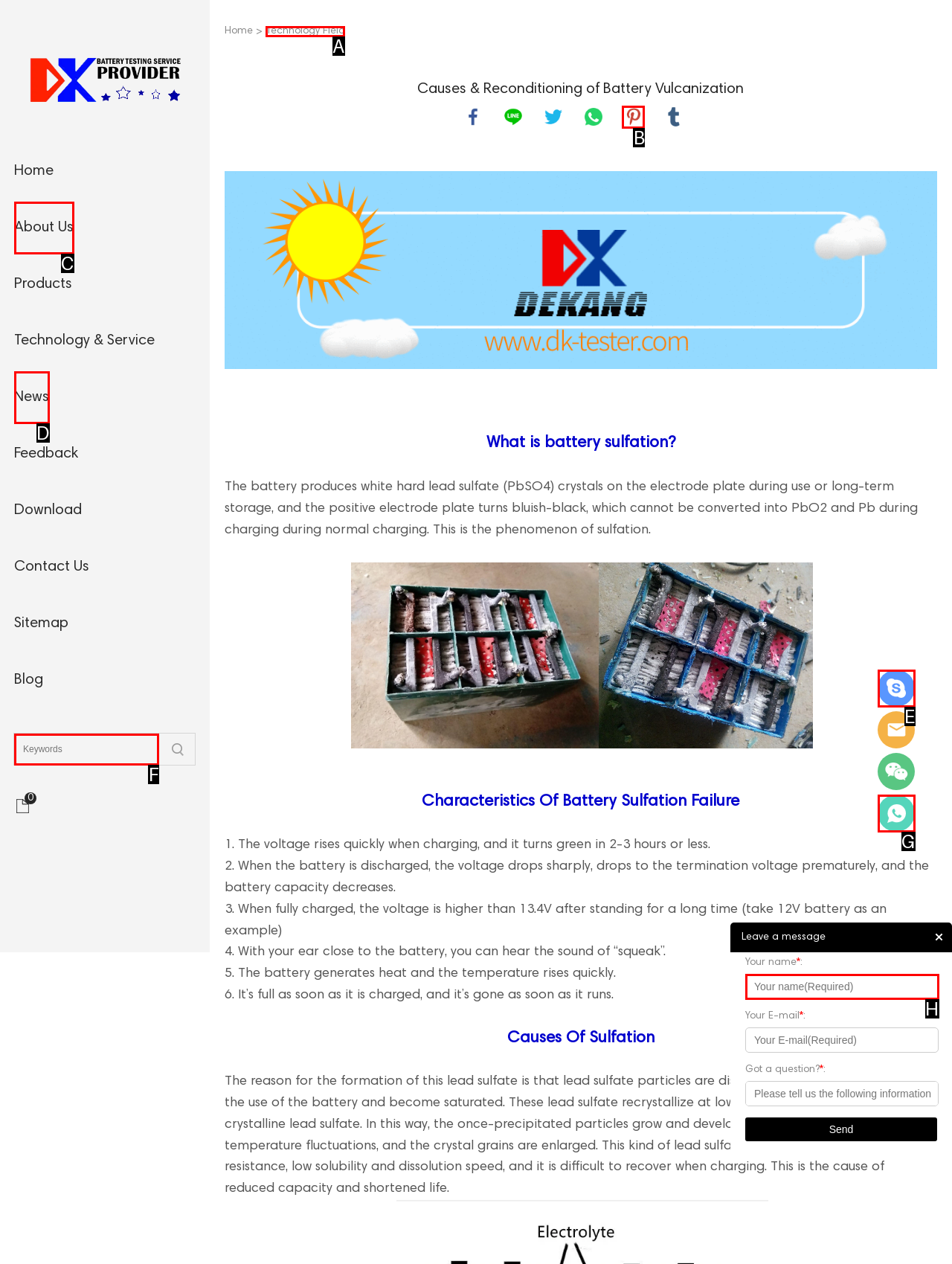Select the appropriate HTML element that needs to be clicked to finish the task: Click on the 'Technology Field' link
Reply with the letter of the chosen option.

A